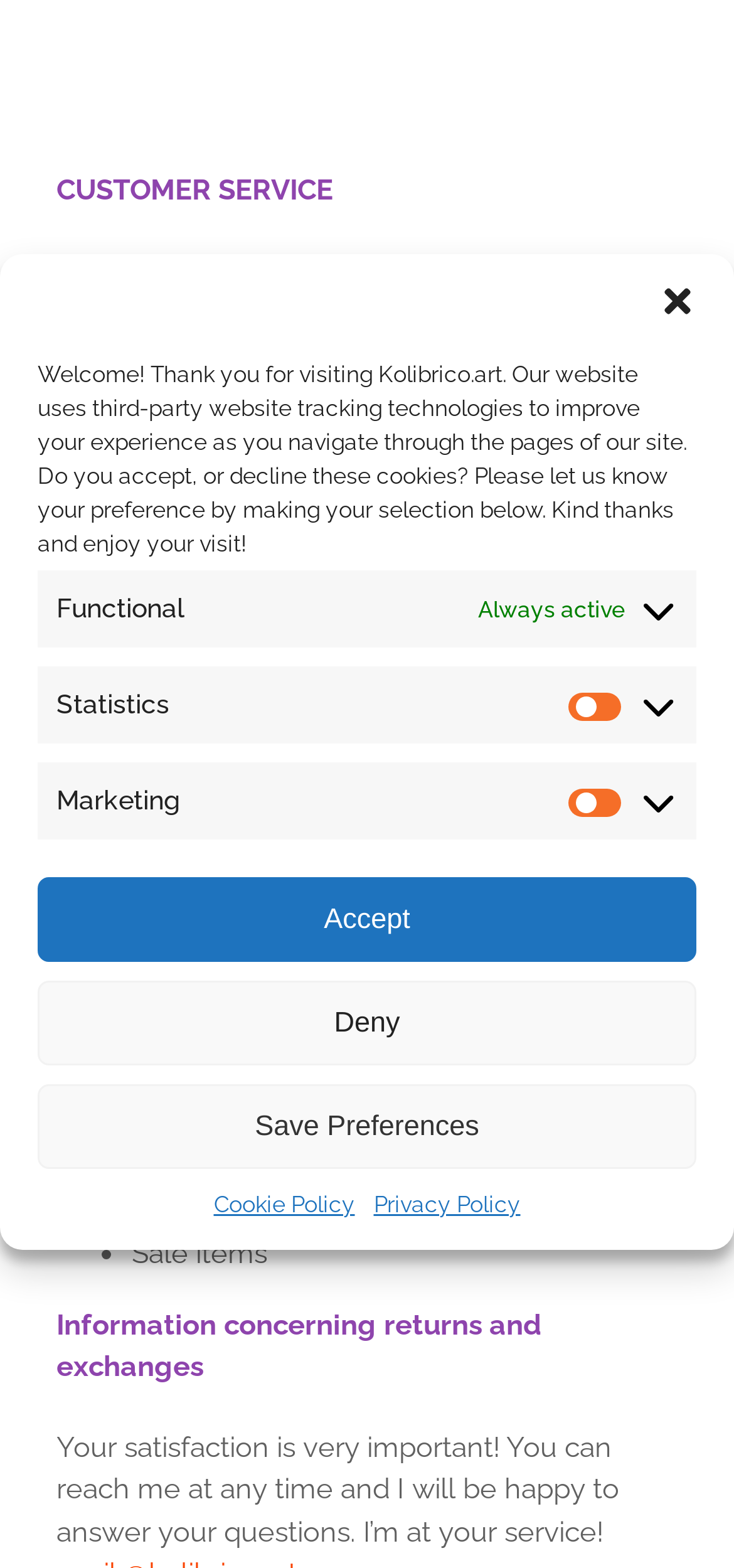Locate the bounding box of the UI element with the following description: "Save Preferences".

[0.051, 0.691, 0.949, 0.745]